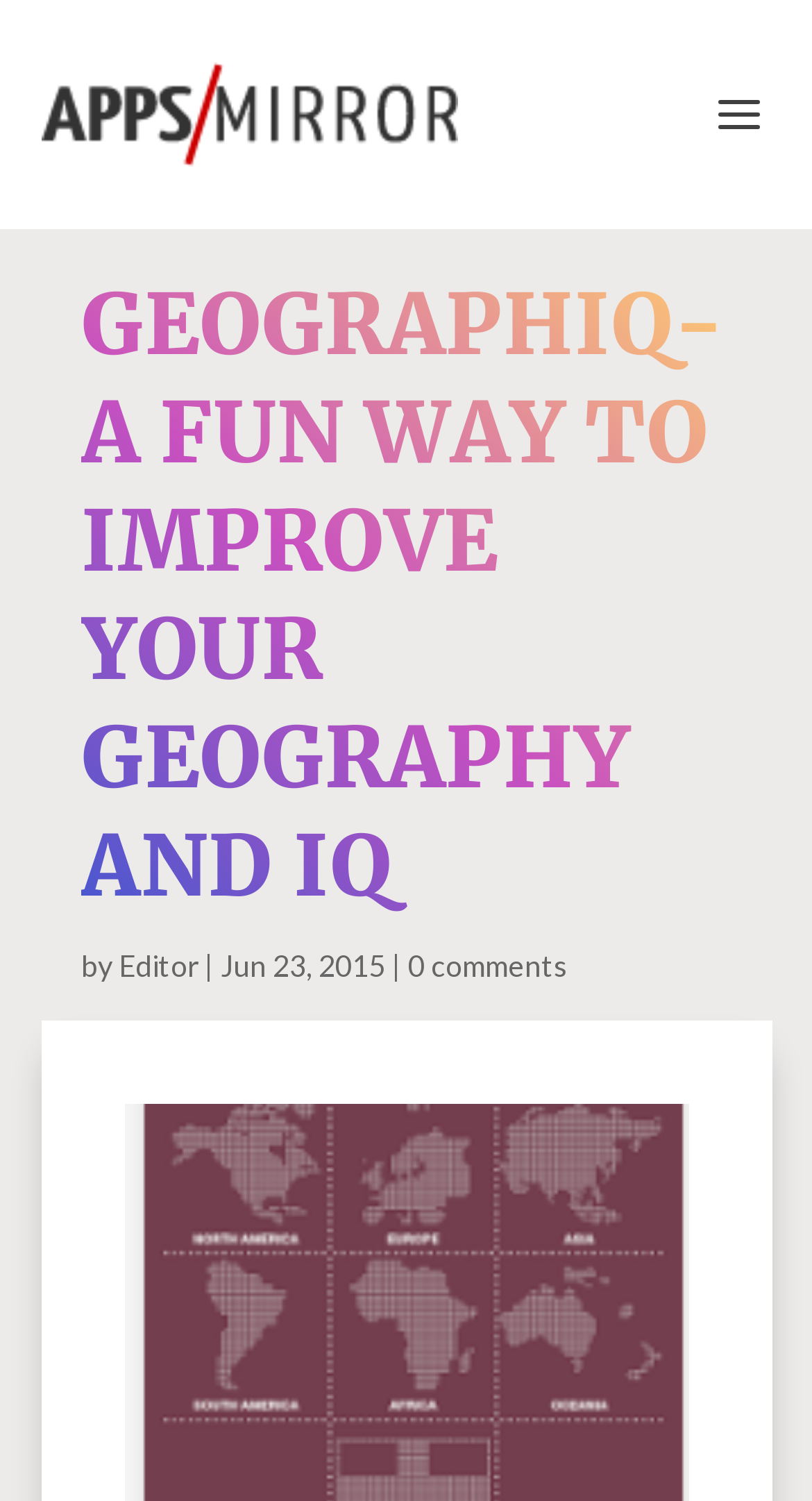Please answer the following question using a single word or phrase: 
How many comments does the review have?

0